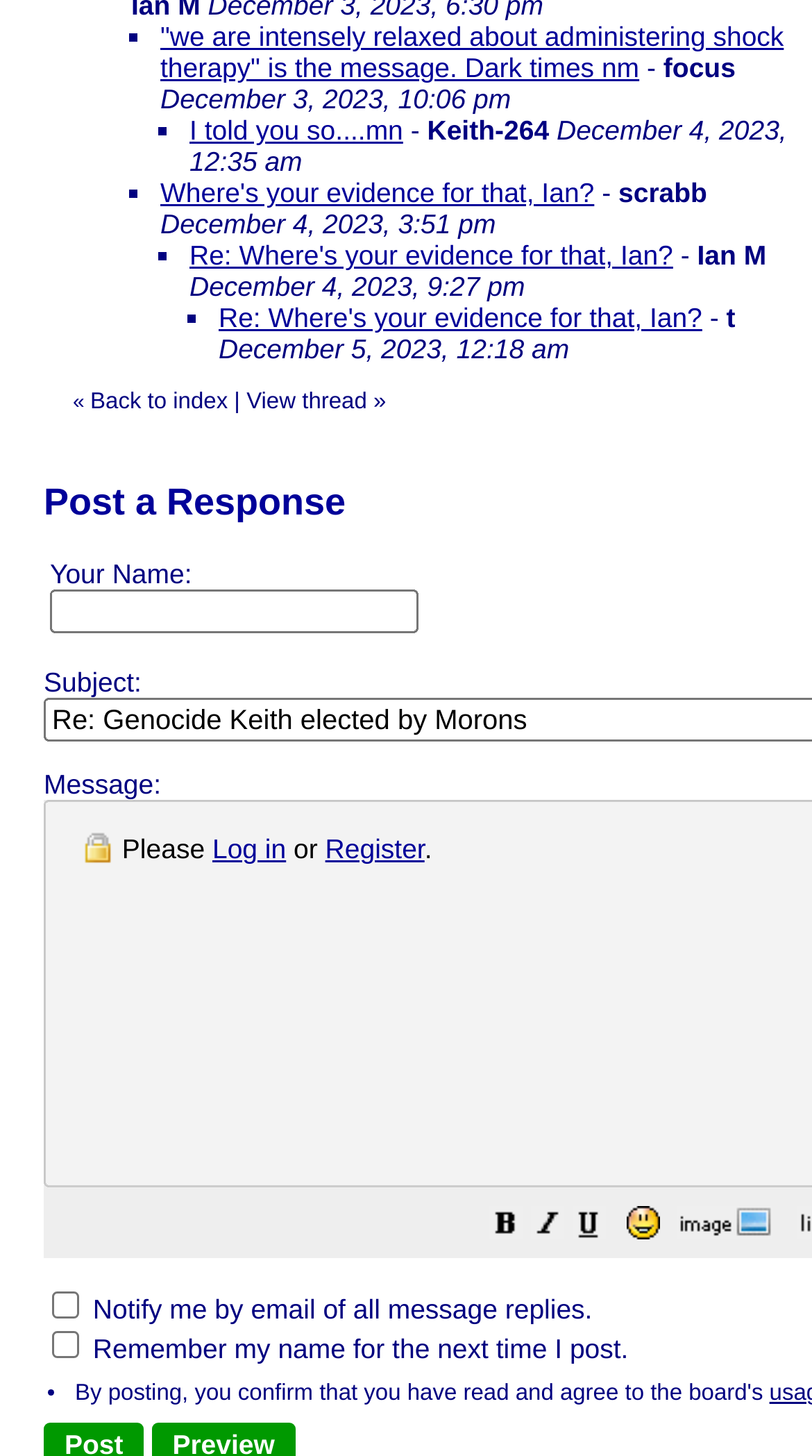Find the bounding box coordinates of the clickable area that will achieve the following instruction: "Toggle navigation".

None